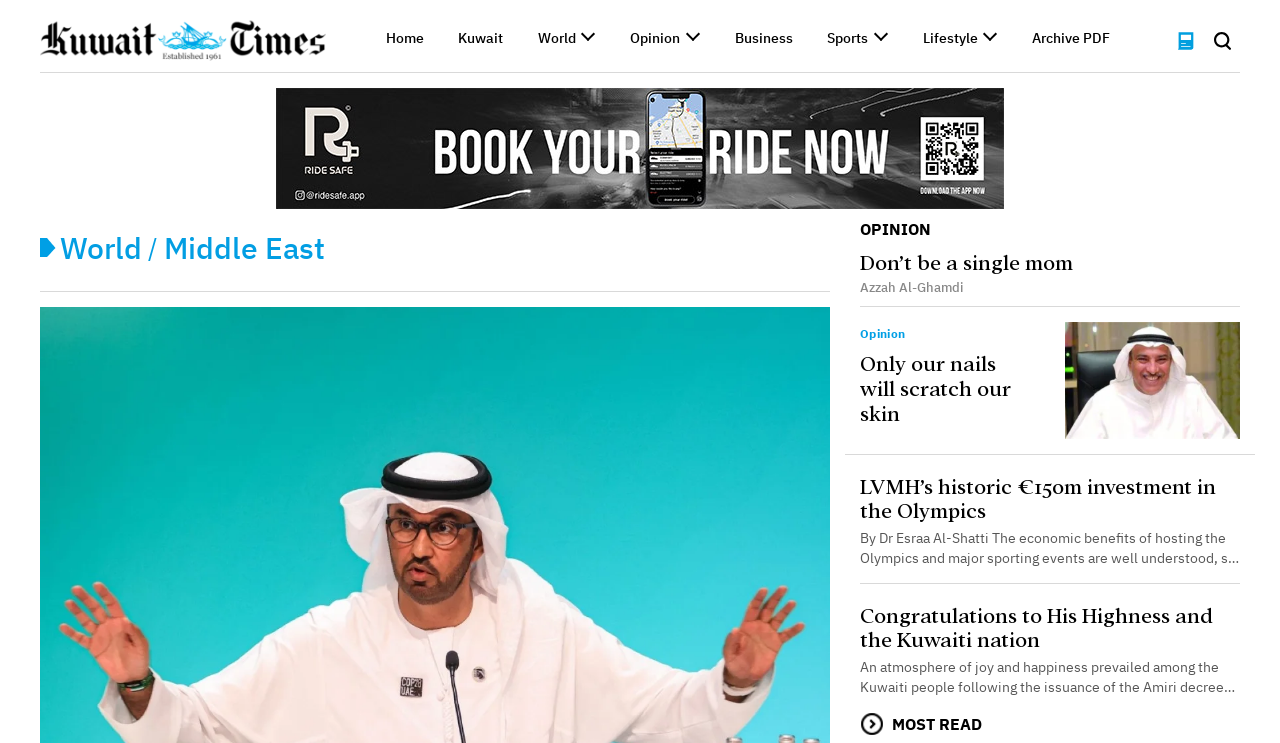What is the category of the article 'Don’t be a single mom'? Based on the screenshot, please respond with a single word or phrase.

Opinion